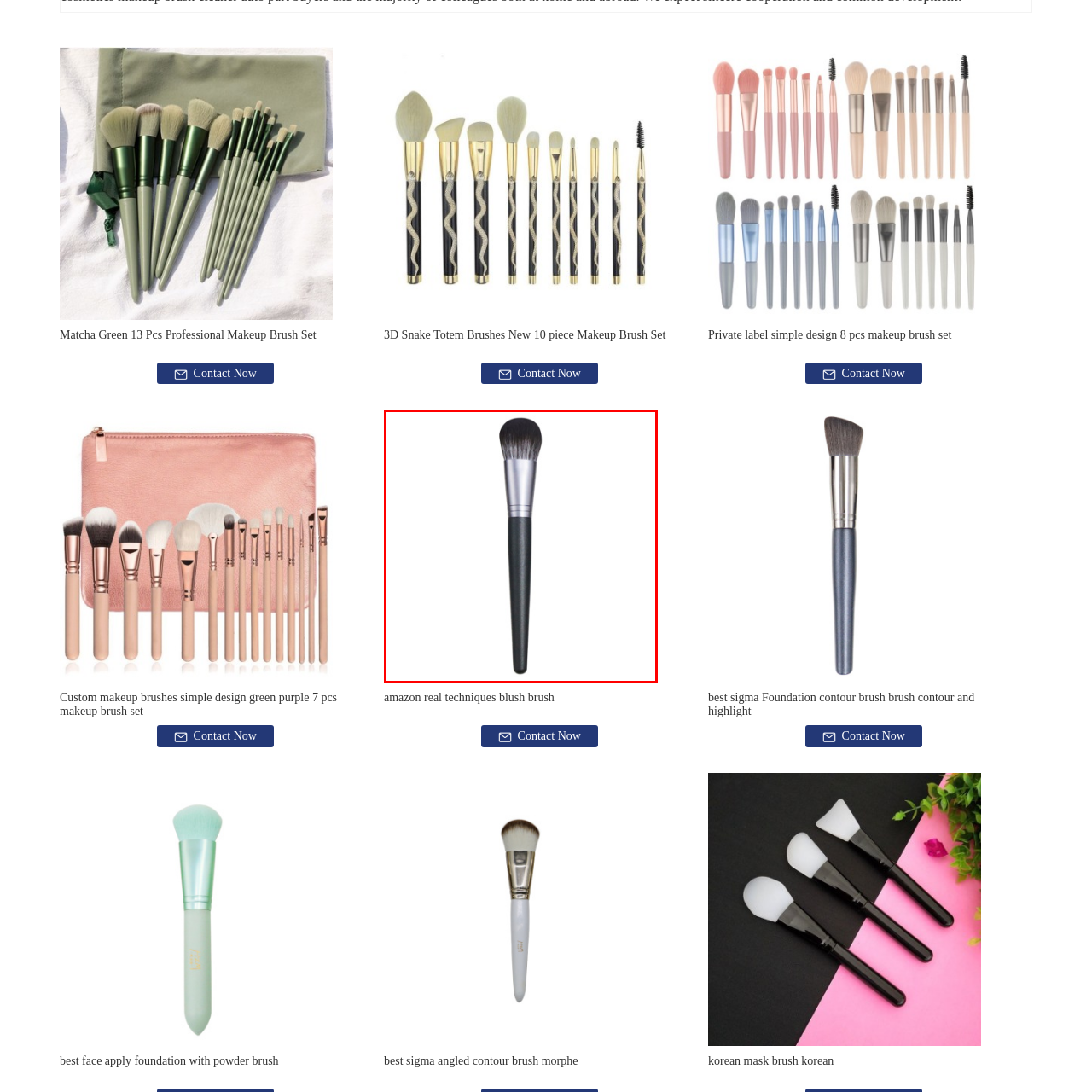Look closely at the section within the red border and give a one-word or brief phrase response to this question: 
What is the color of the handle?

Black